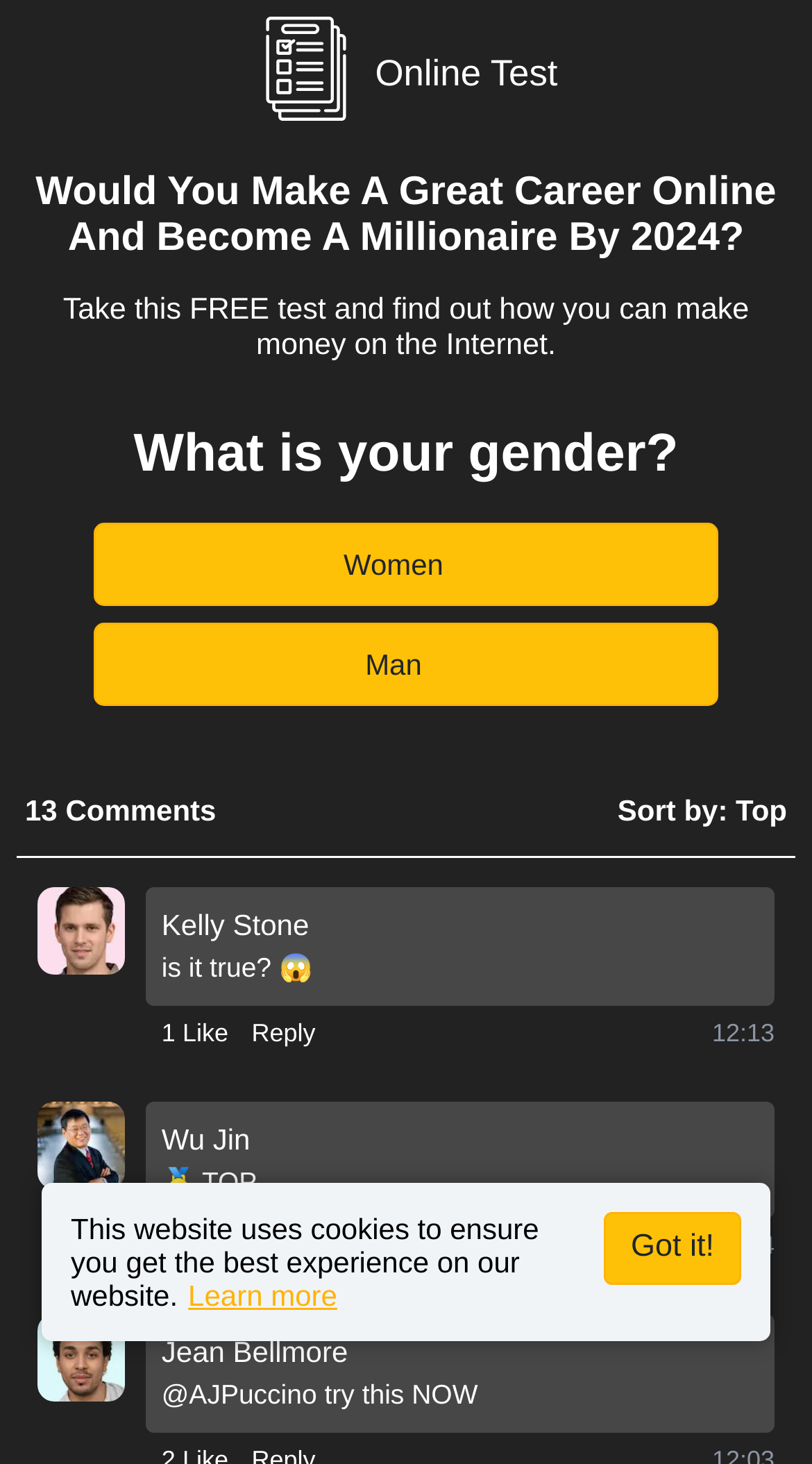What is the purpose of the button 'Got it!'?
Carefully analyze the image and provide a thorough answer to the question.

The purpose of the button 'Got it!' is to accept cookies, which is indicated by the StaticText element with the text 'This website uses cookies to ensure you get the best experience on our website.' and the button 'Got it!' below it.